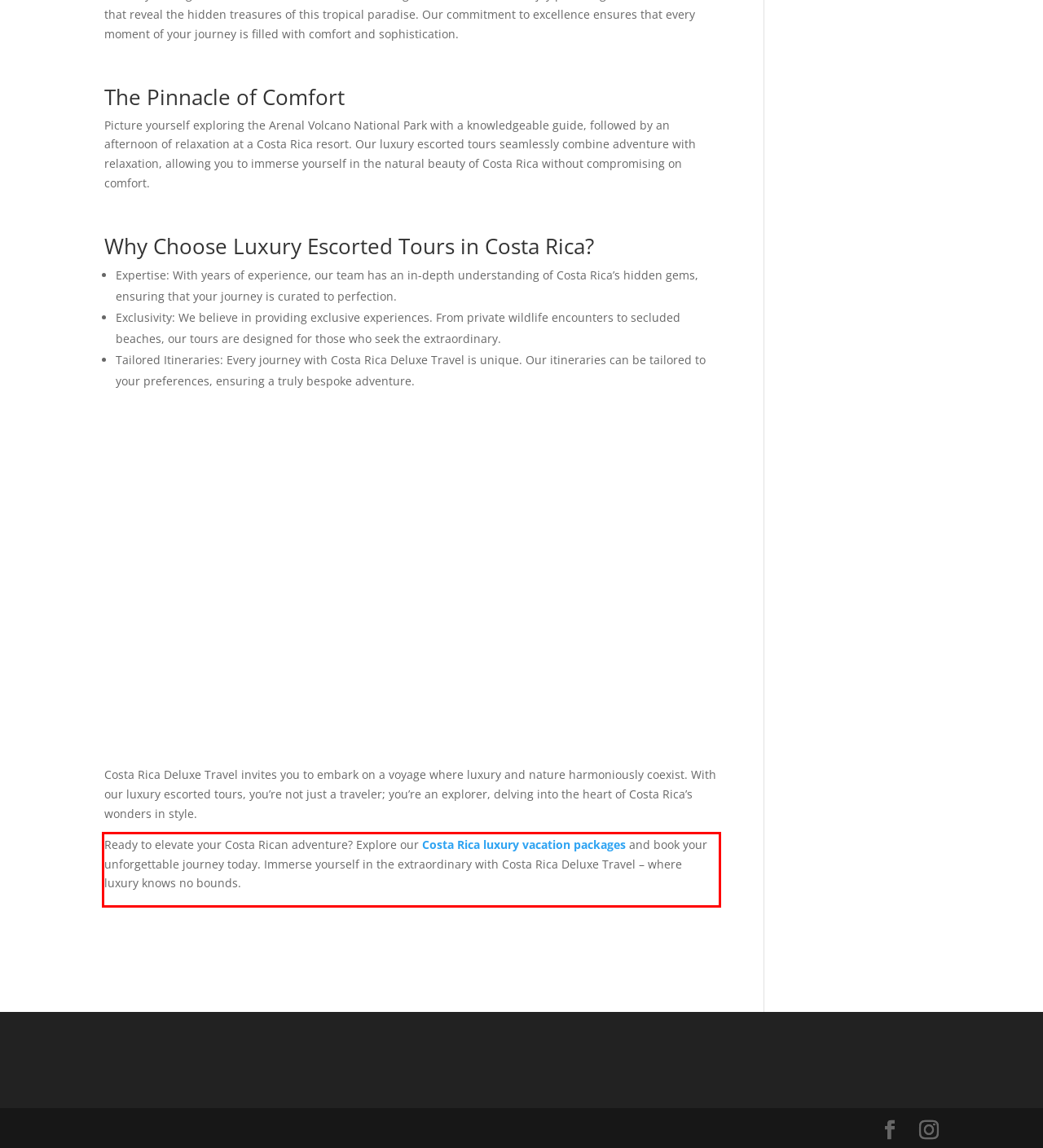You are given a screenshot showing a webpage with a red bounding box. Perform OCR to capture the text within the red bounding box.

Ready to elevate your Costa Rican adventure? Explore our Costa Rica luxury vacation packages and book your unforgettable journey today. Immerse yourself in the extraordinary with Costa Rica Deluxe Travel – where luxury knows no bounds.